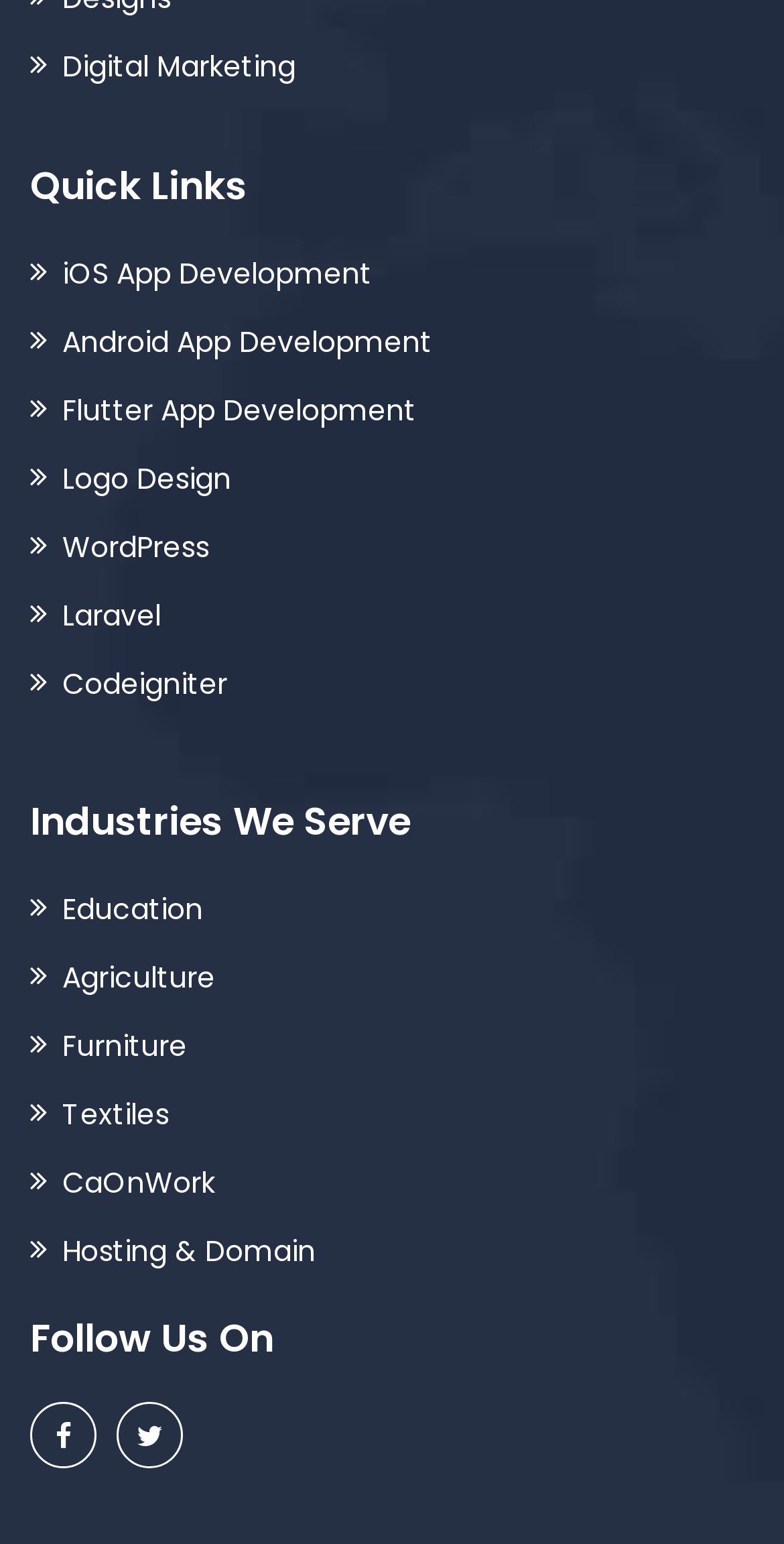Please identify the bounding box coordinates of where to click in order to follow the instruction: "Follow on Twitter".

[0.149, 0.908, 0.233, 0.951]